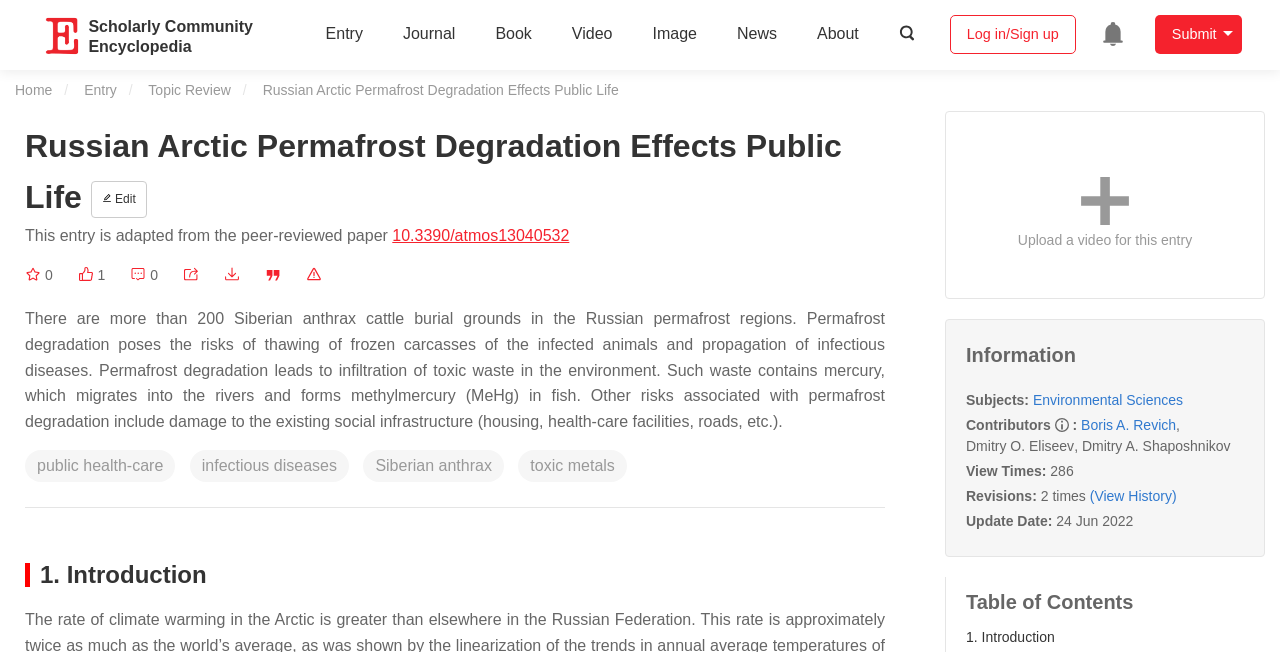Please identify the bounding box coordinates of the element I should click to complete this instruction: 'View the table of contents'. The coordinates should be given as four float numbers between 0 and 1, like this: [left, top, right, bottom].

[0.755, 0.906, 0.885, 0.94]